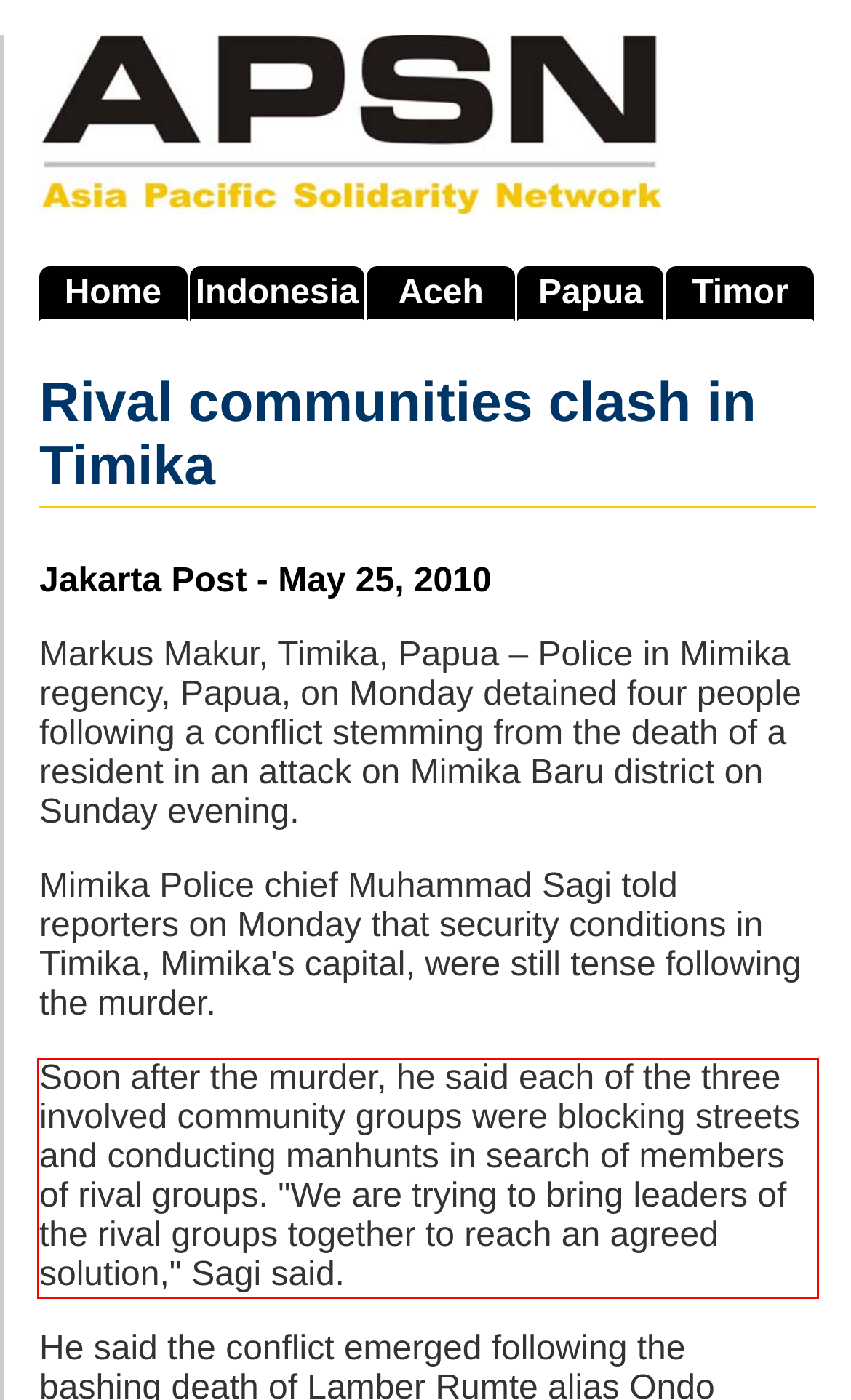There is a UI element on the webpage screenshot marked by a red bounding box. Extract and generate the text content from within this red box.

Soon after the murder, he said each of the three involved community groups were blocking streets and conducting manhunts in search of members of rival groups. "We are trying to bring leaders of the rival groups together to reach an agreed solution," Sagi said.